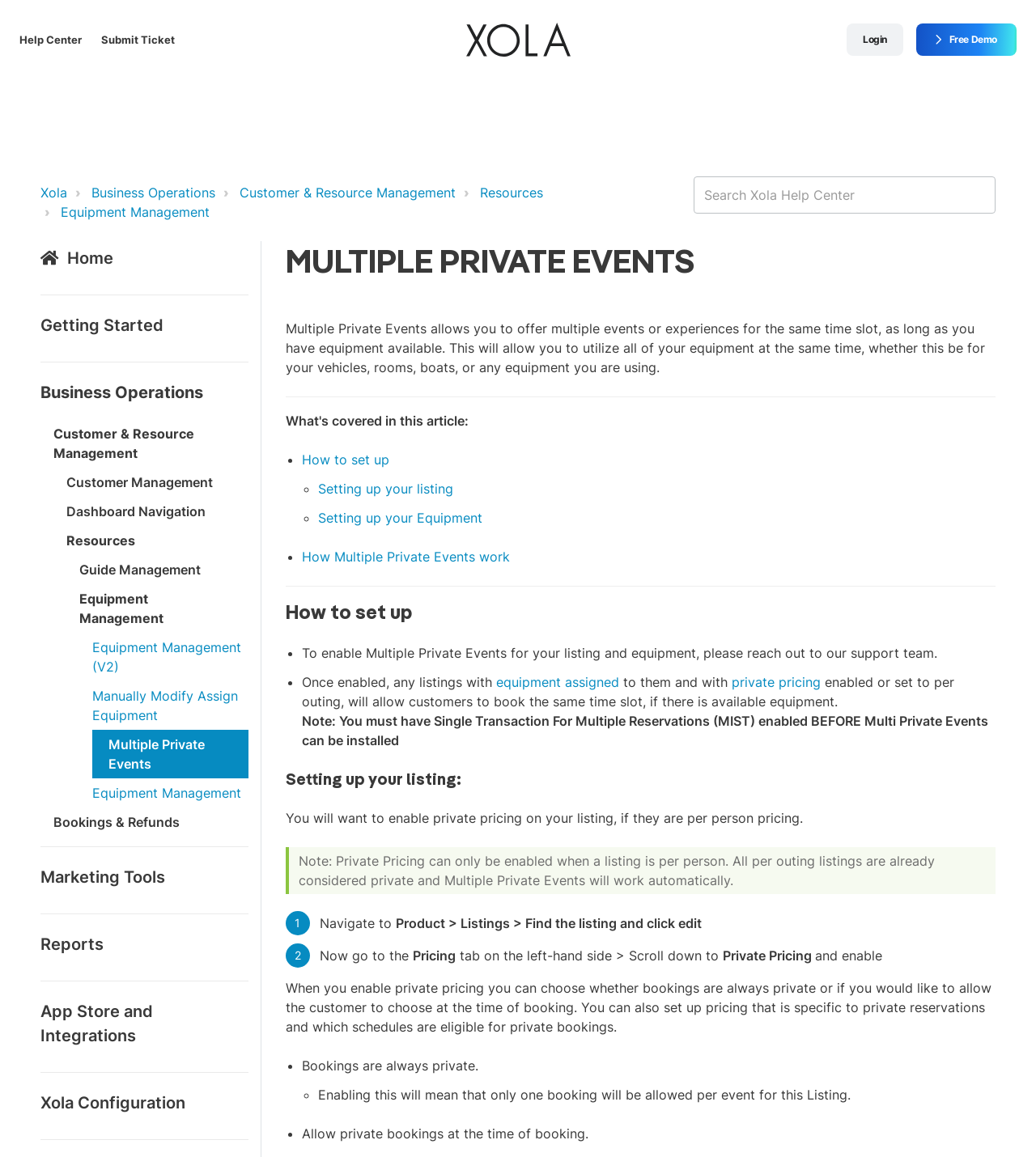Calculate the bounding box coordinates of the UI element given the description: "Liaoning province".

None